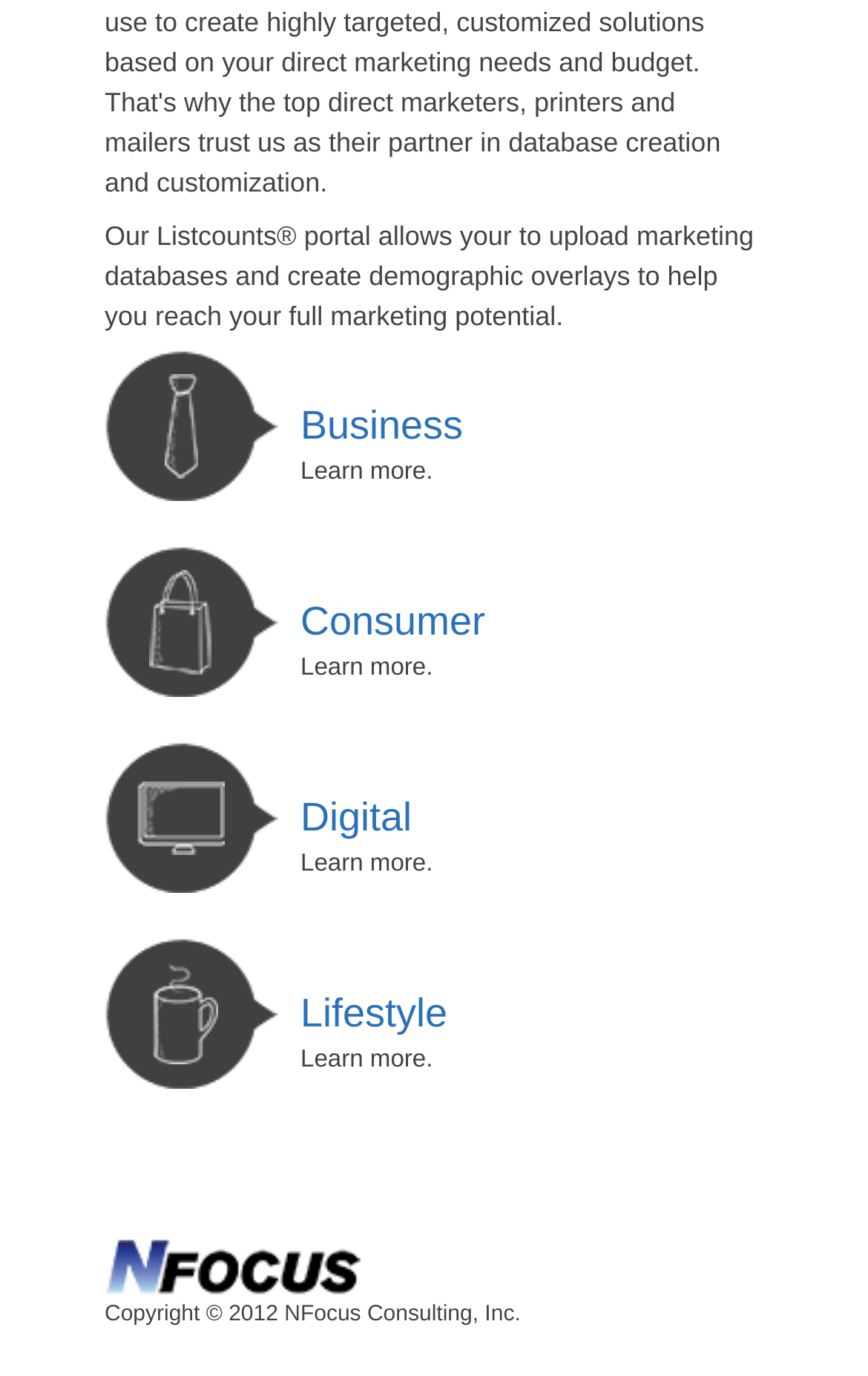Using the given element description, provide the bounding box coordinates (top-left x, top-left y, bottom-right x, bottom-right y) for the corresponding UI element in the screenshot: Learn more.

[0.346, 0.618, 0.499, 0.638]